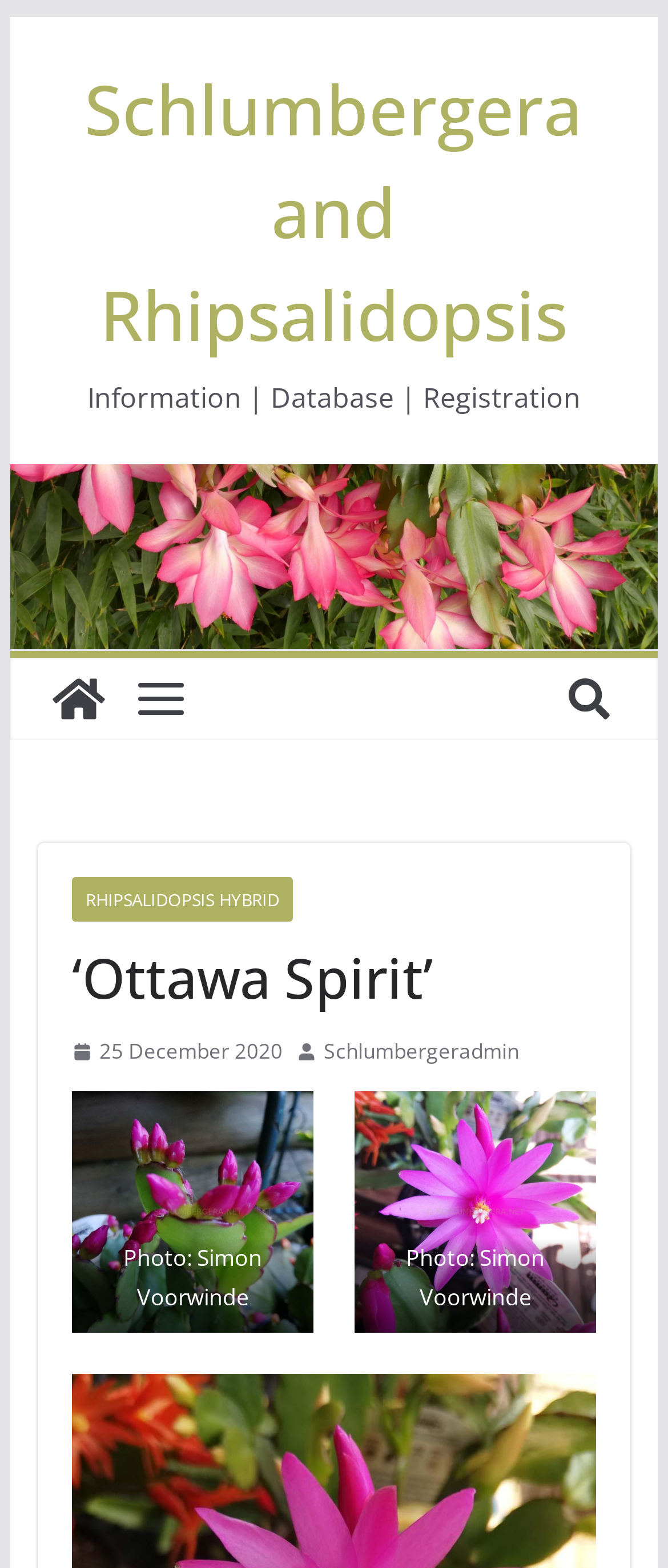Point out the bounding box coordinates of the section to click in order to follow this instruction: "Click on 'Schlumbergeradmin' link".

[0.484, 0.659, 0.777, 0.683]